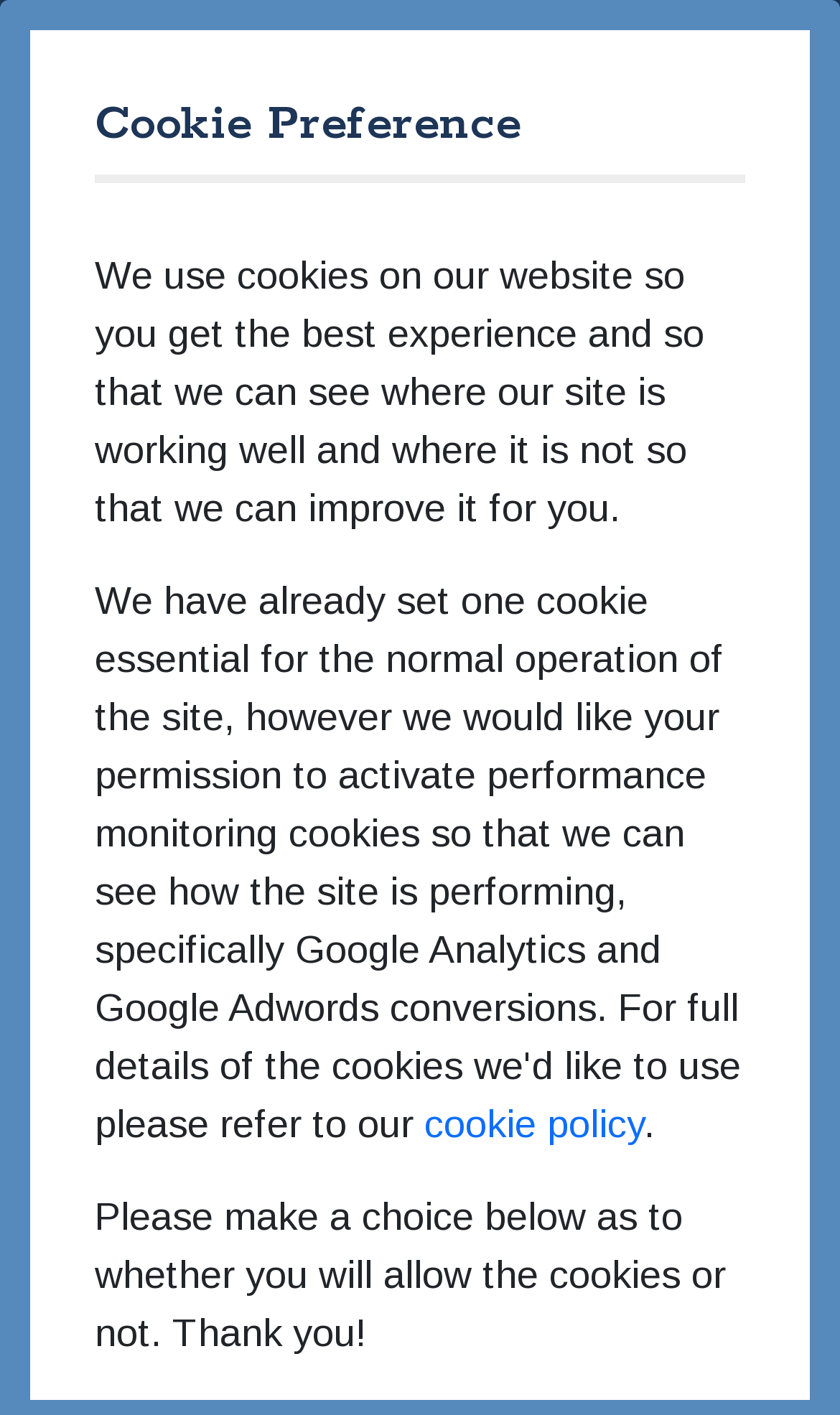What is the phone number on the webpage?
Look at the webpage screenshot and answer the question with a detailed explanation.

I found a link on the webpage with the text '01326 340579', which appears to be a phone number.